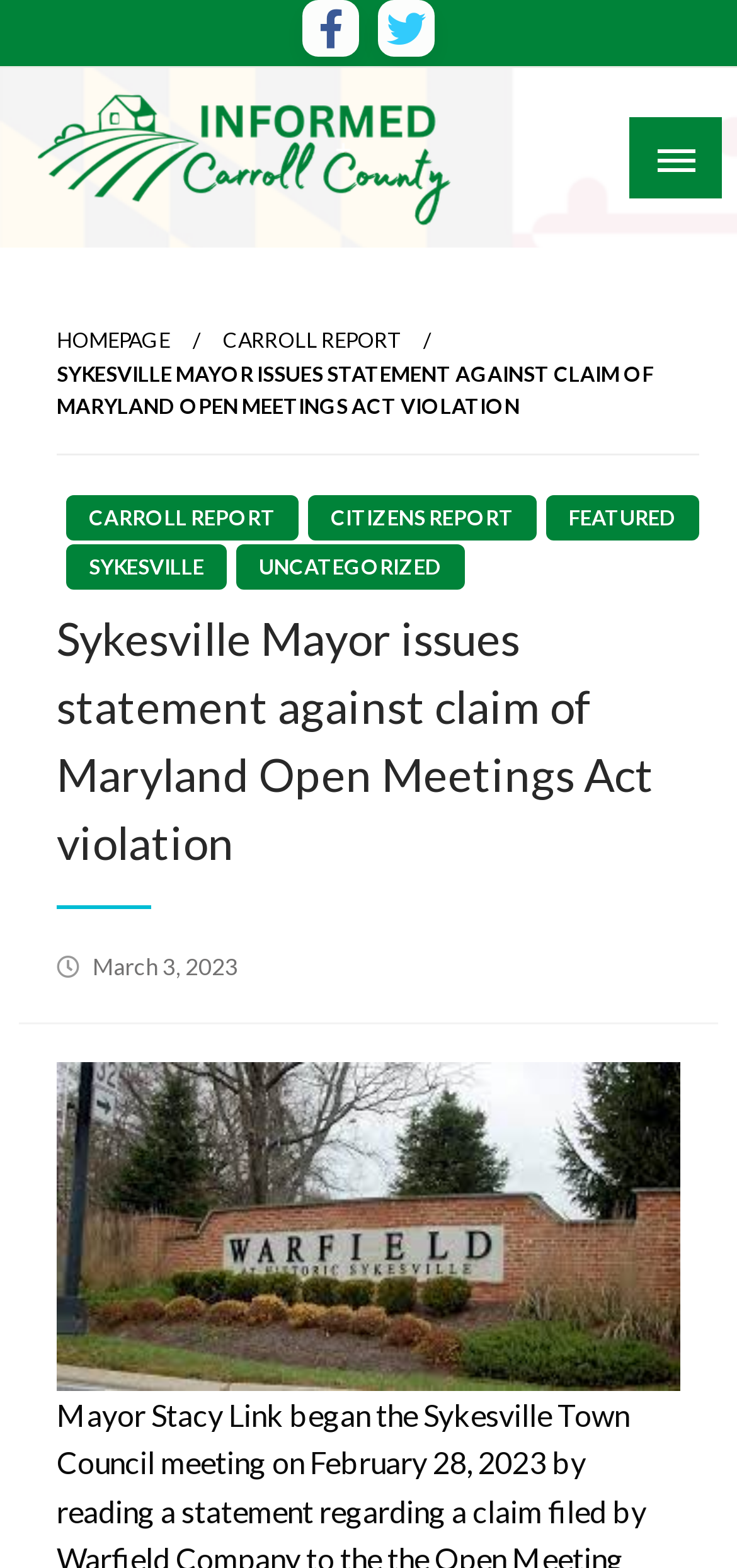Please determine the bounding box coordinates, formatted as (top-left x, top-left y, bottom-right x, bottom-right y), with all values as floating point numbers between 0 and 1. Identify the bounding box of the region described as: Carroll Report

[0.09, 0.316, 0.405, 0.345]